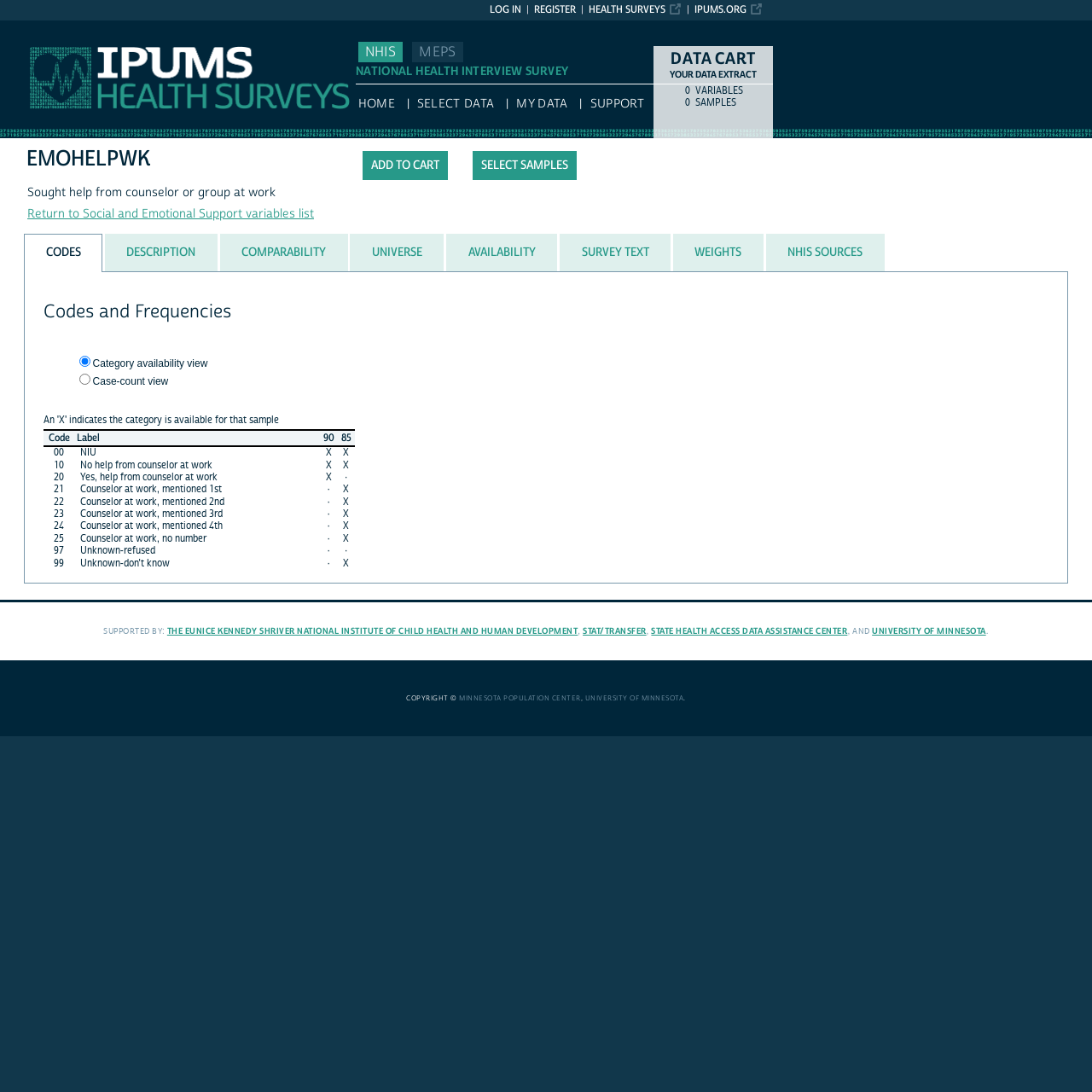Please locate the bounding box coordinates of the element that should be clicked to complete the given instruction: "Click the 'Add to cart' button".

[0.332, 0.138, 0.41, 0.165]